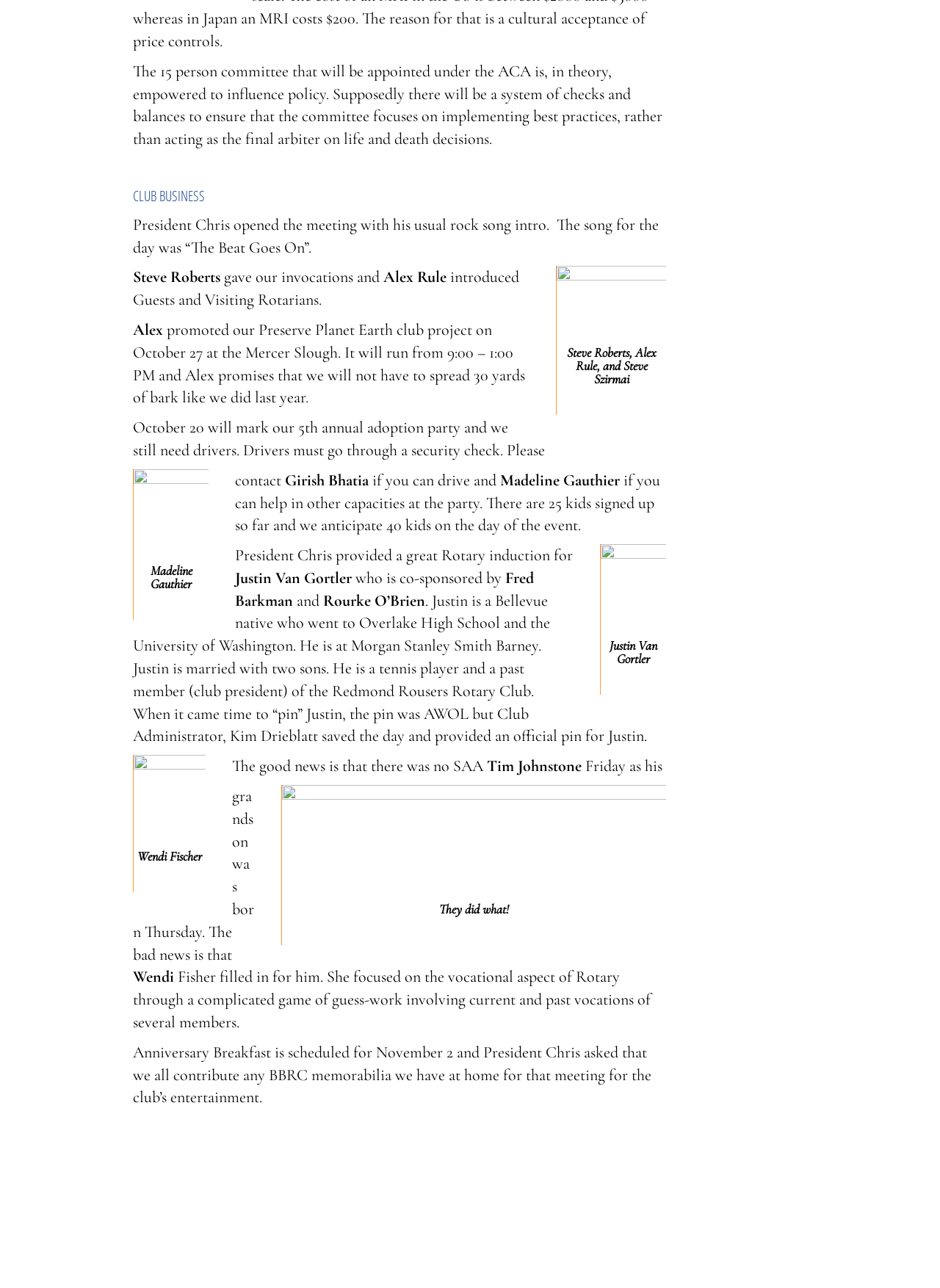Who is the president of the Rotary club?
Using the image, answer in one word or phrase.

Chris